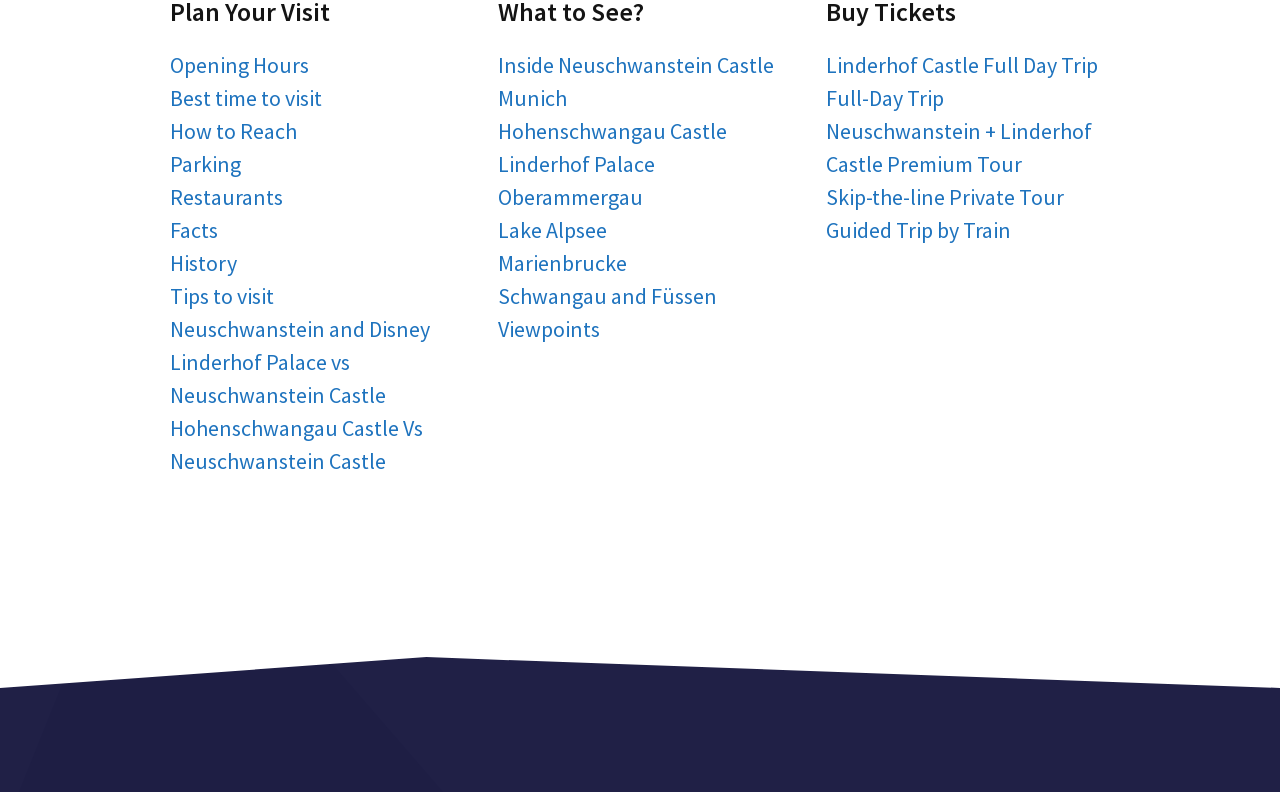Please identify the coordinates of the bounding box for the clickable region that will accomplish this instruction: "View opening hours".

[0.133, 0.064, 0.241, 0.1]